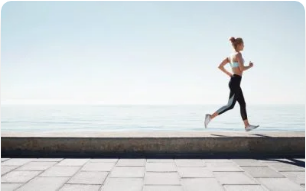What is the color of the sky?
Using the visual information, respond with a single word or phrase.

Blue